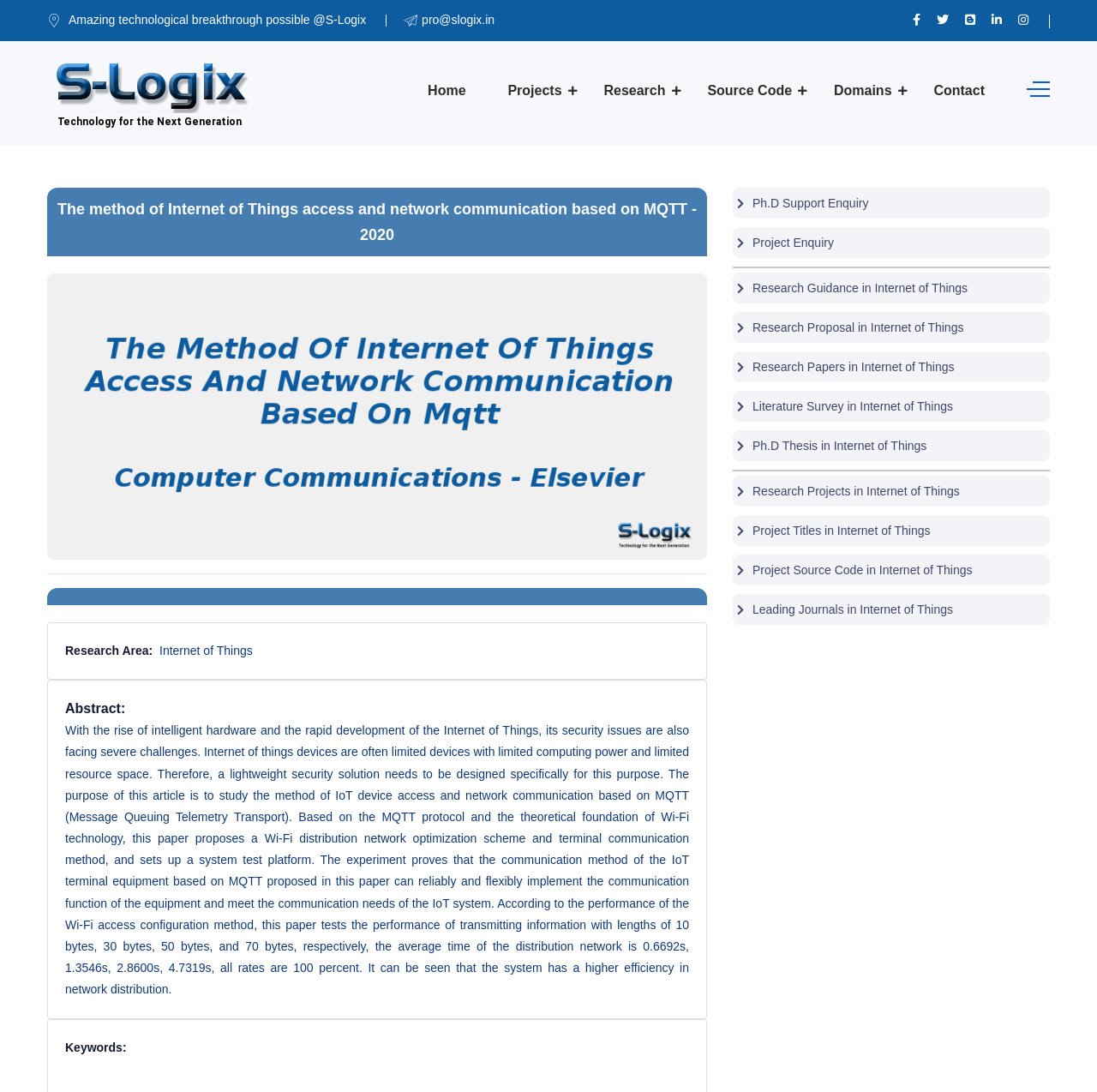Based on the element description: "Ph.D Support Enquiry", identify the bounding box coordinates for this UI element. The coordinates must be four float numbers between 0 and 1, listed as [left, top, right, bottom].

[0.668, 0.172, 0.957, 0.2]